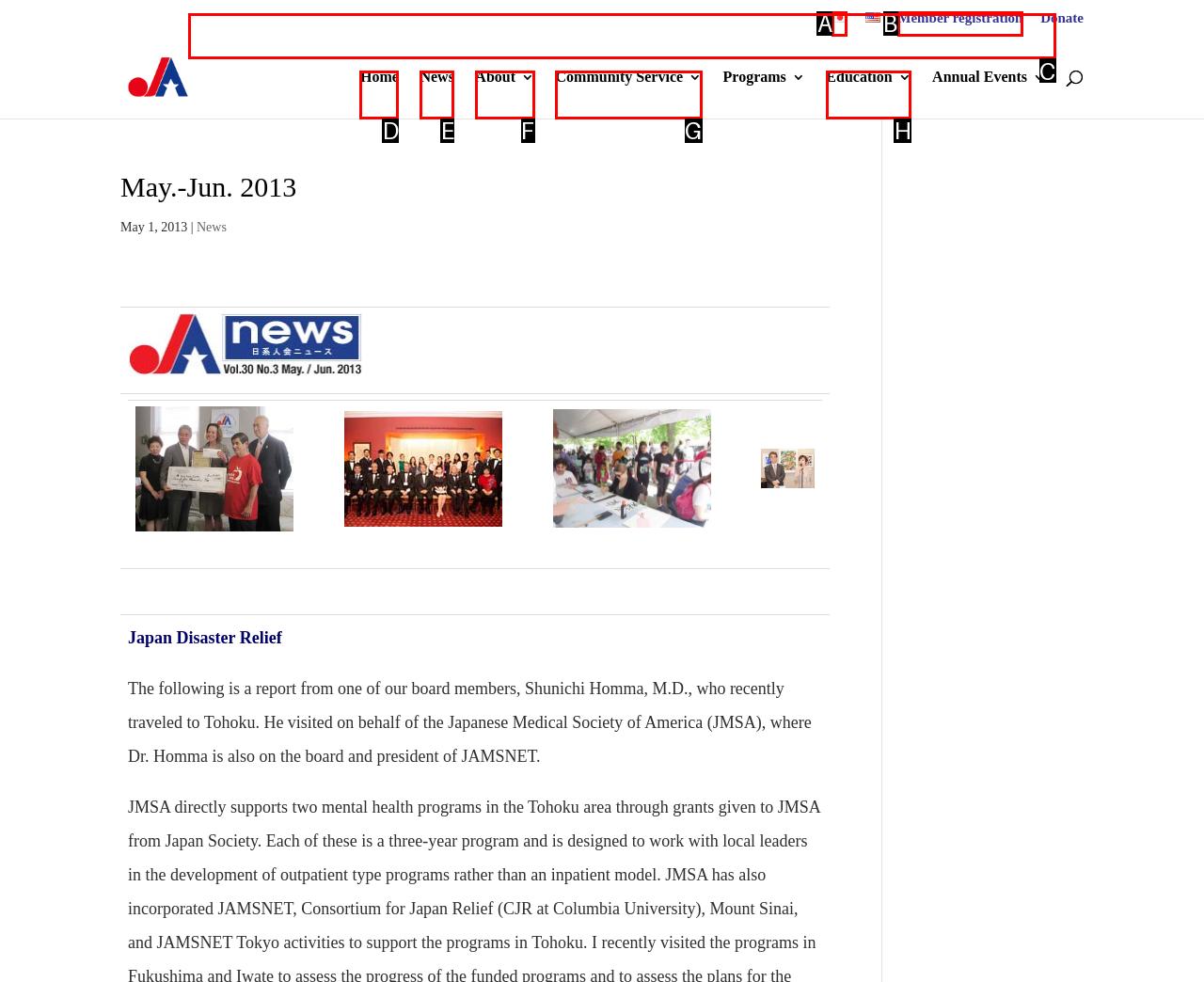Which UI element's letter should be clicked to achieve the task: Send an email to the client
Provide the letter of the correct choice directly.

None